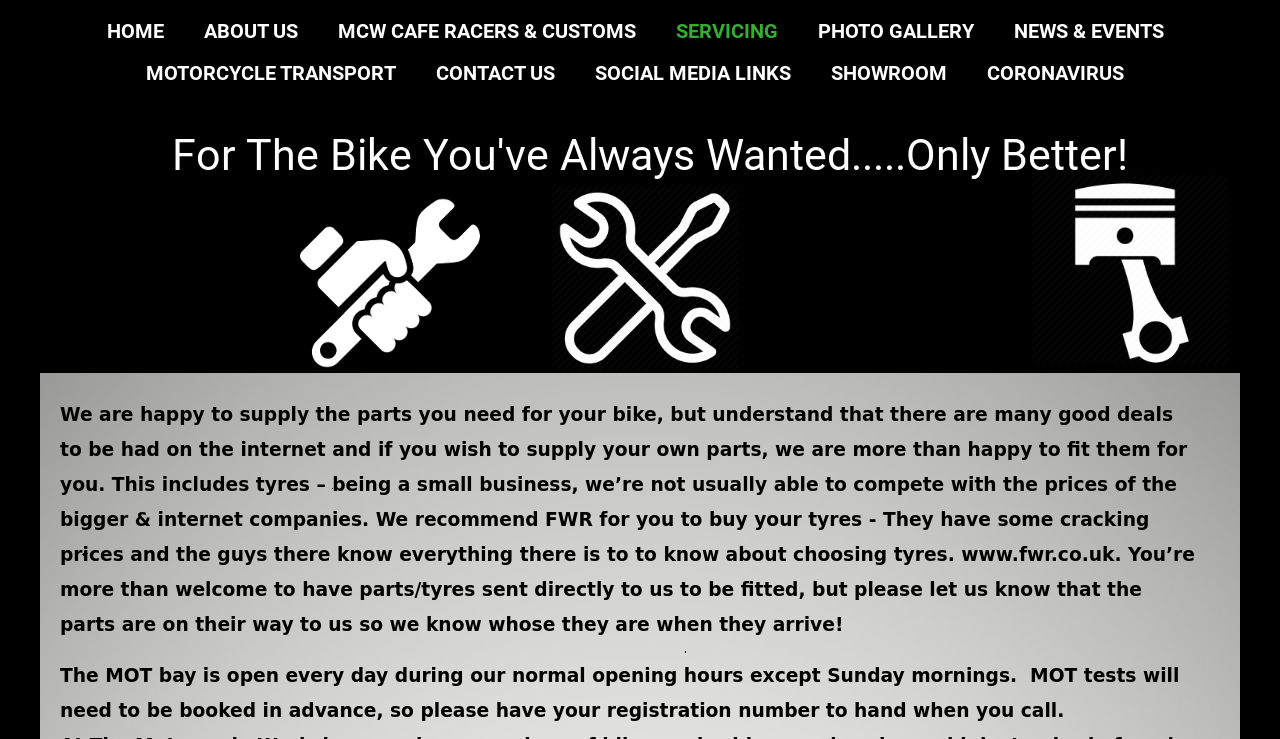Use a single word or phrase to answer the question: Can customers have parts sent directly to the company?

Yes